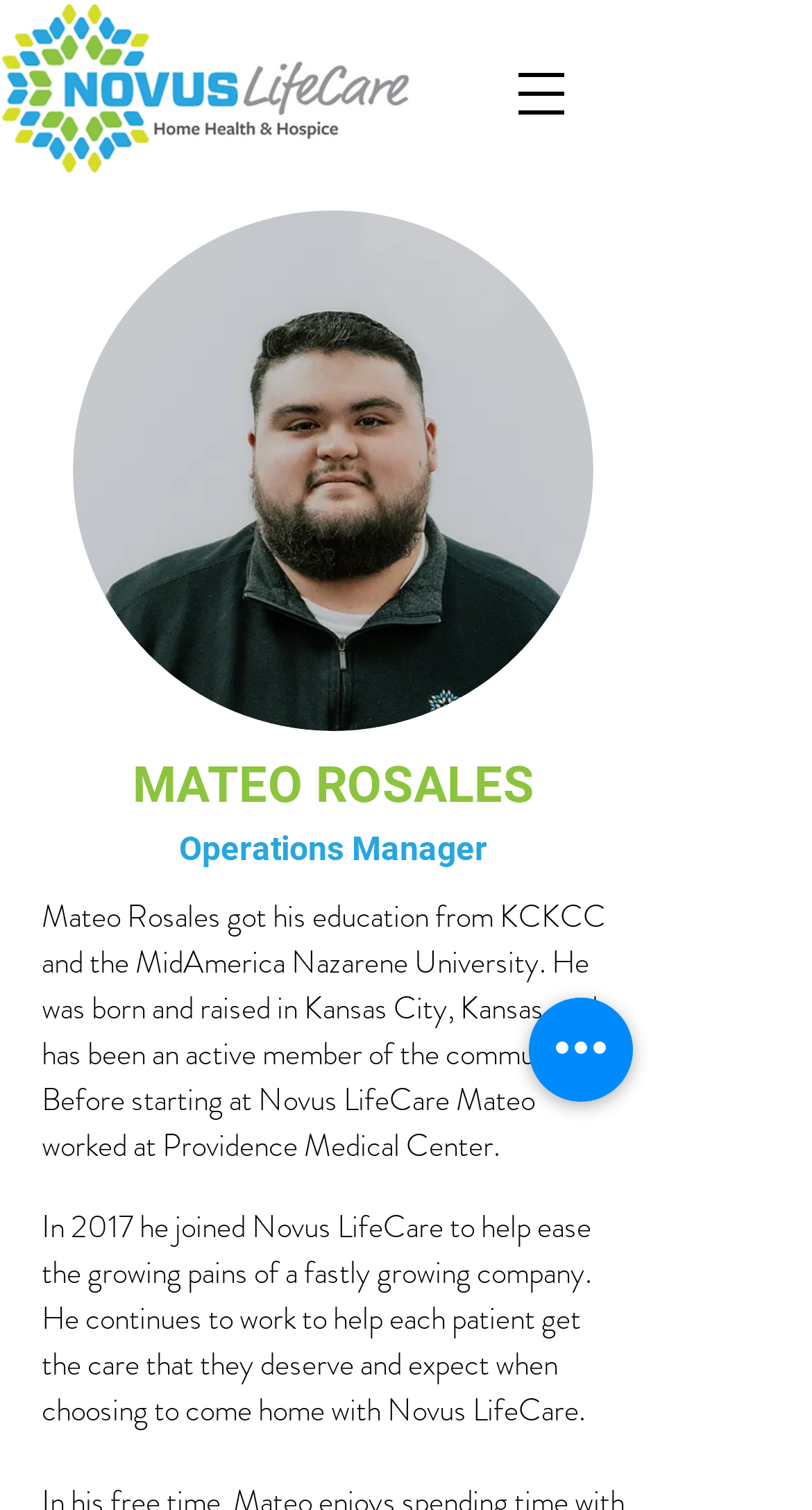Locate the bounding box of the UI element with the following description: "aria-label="Quick actions"".

[0.651, 0.661, 0.779, 0.73]